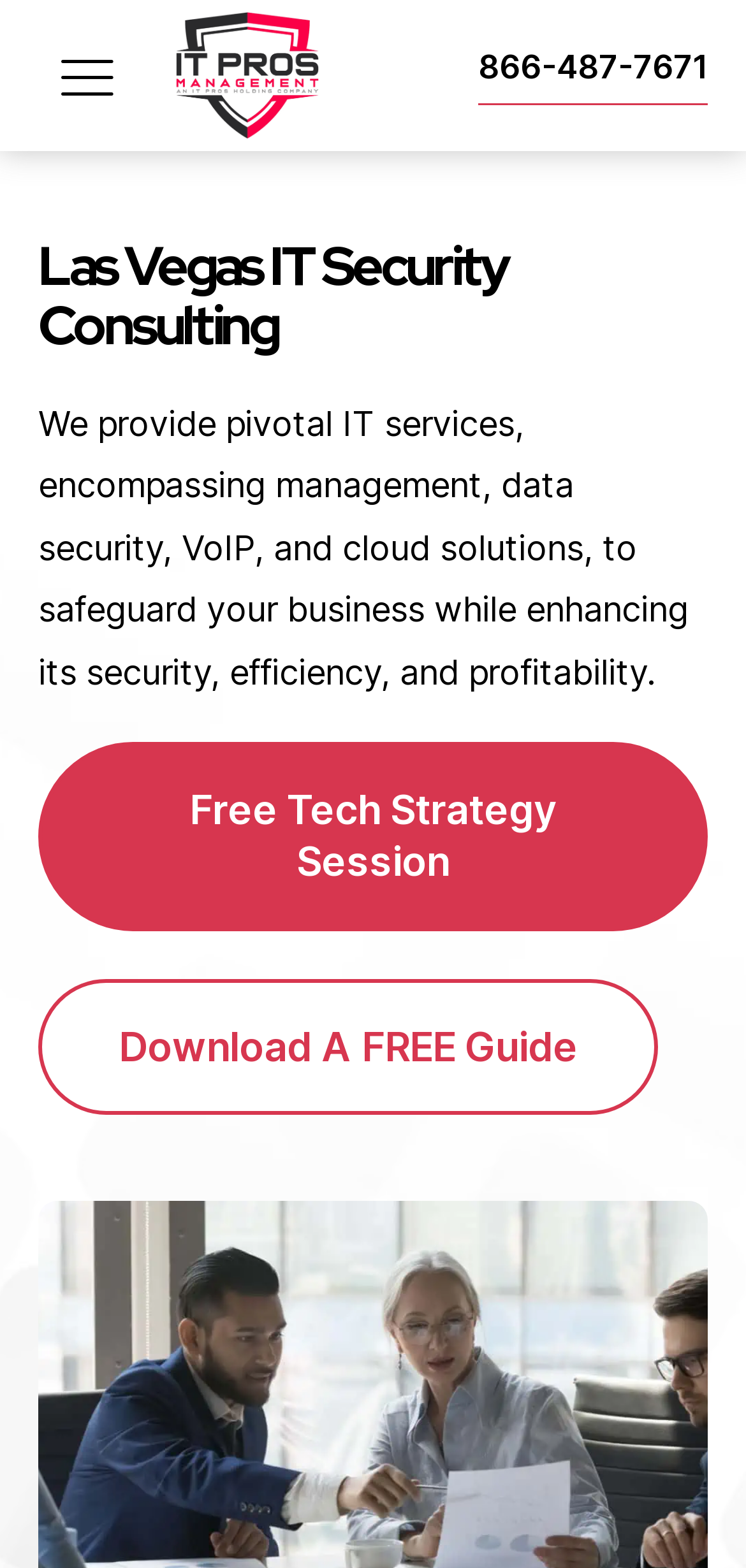With reference to the screenshot, provide a detailed response to the question below:
What services does the company provide?

I found the services provided by the company by reading the StaticText element which mentions 'pivotal IT services, encompassing management, data security, VoIP, and cloud solutions'.